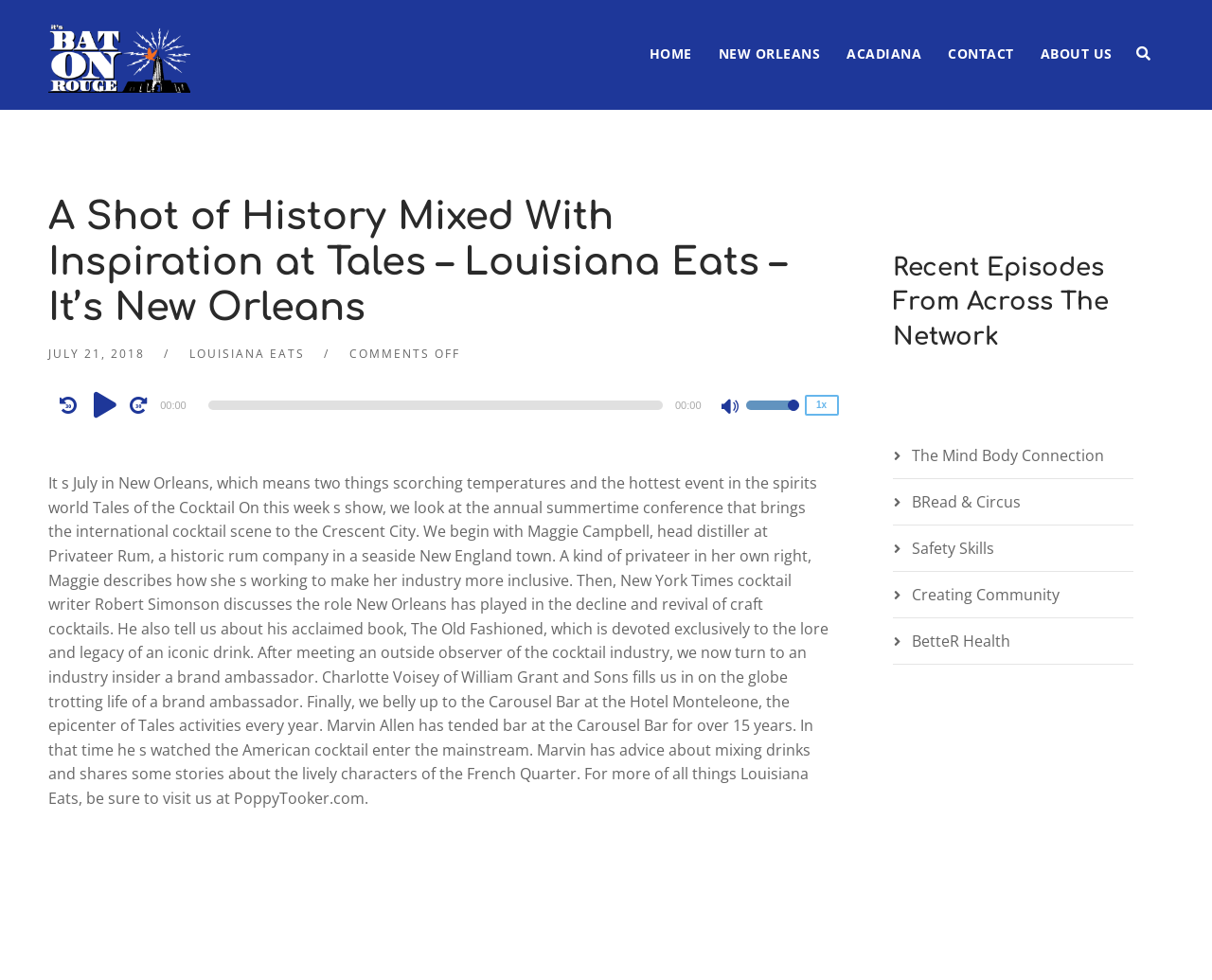Look at the image and give a detailed response to the following question: What is the name of the podcast?

The name of the podcast can be inferred from the heading 'It's Baton Rouge' at the top of the webpage, which is also a link.